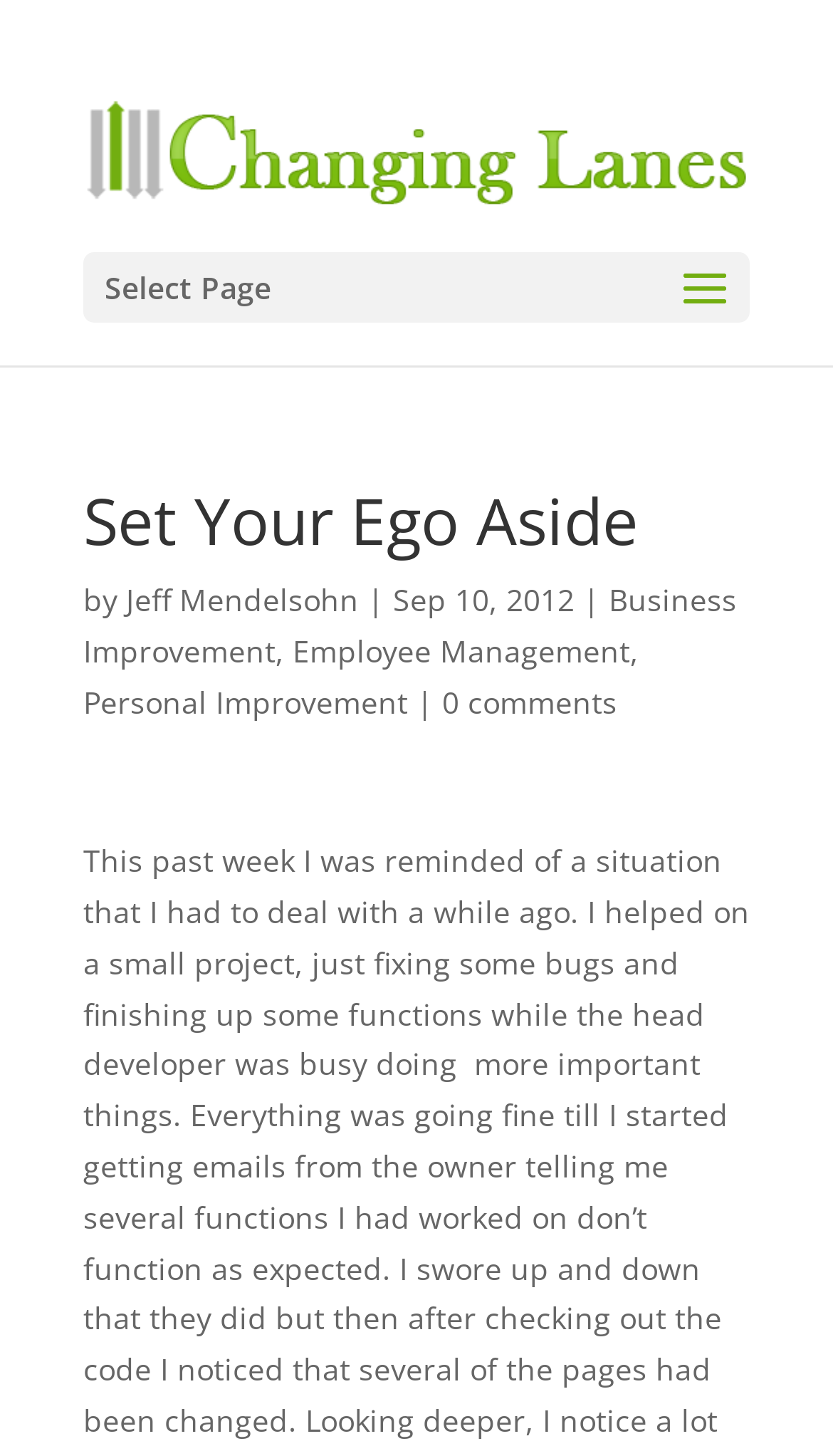Can you extract the headline from the webpage for me?

Set Your Ego Aside